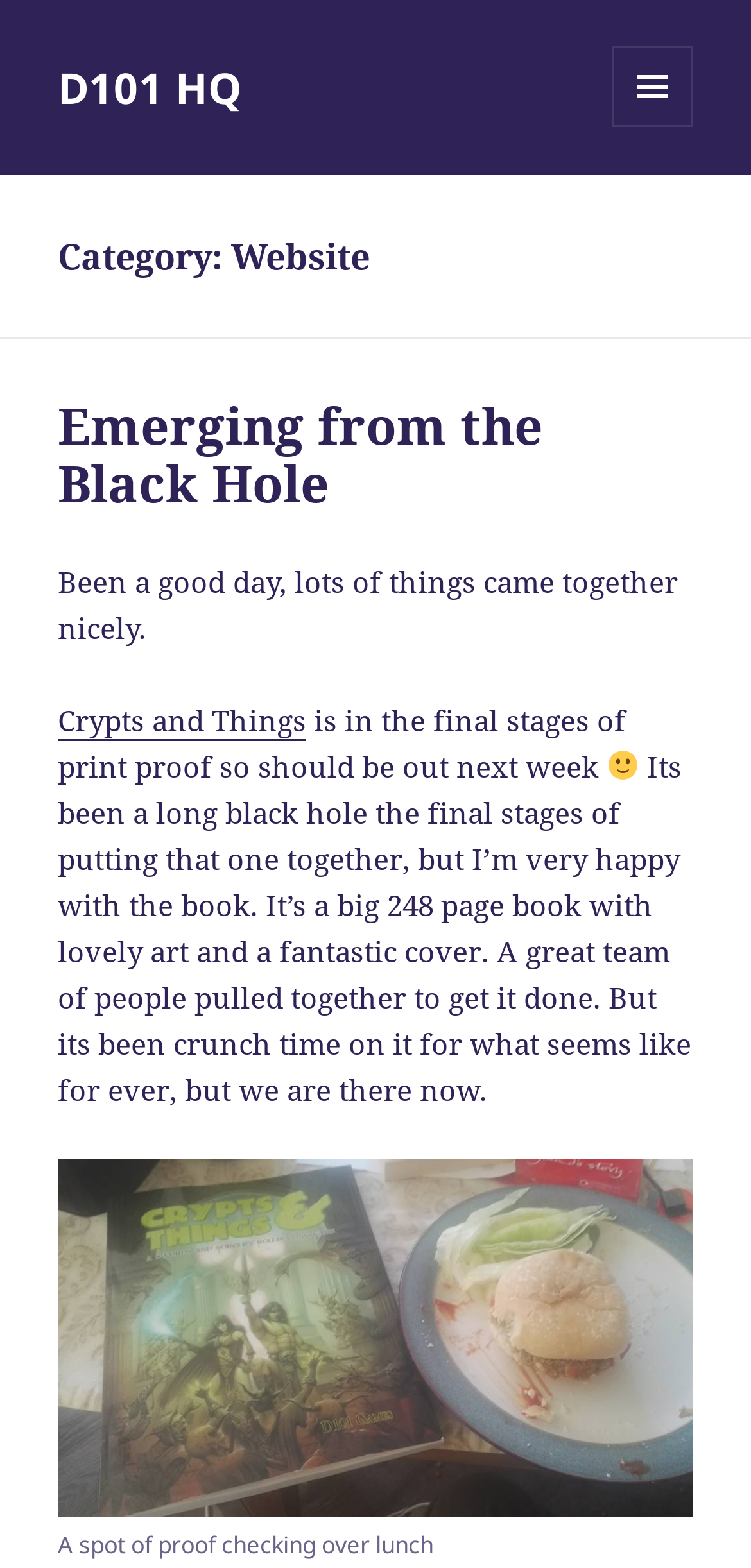From the webpage screenshot, predict the bounding box of the UI element that matches this description: "aria-label="Open navigation menu"".

None